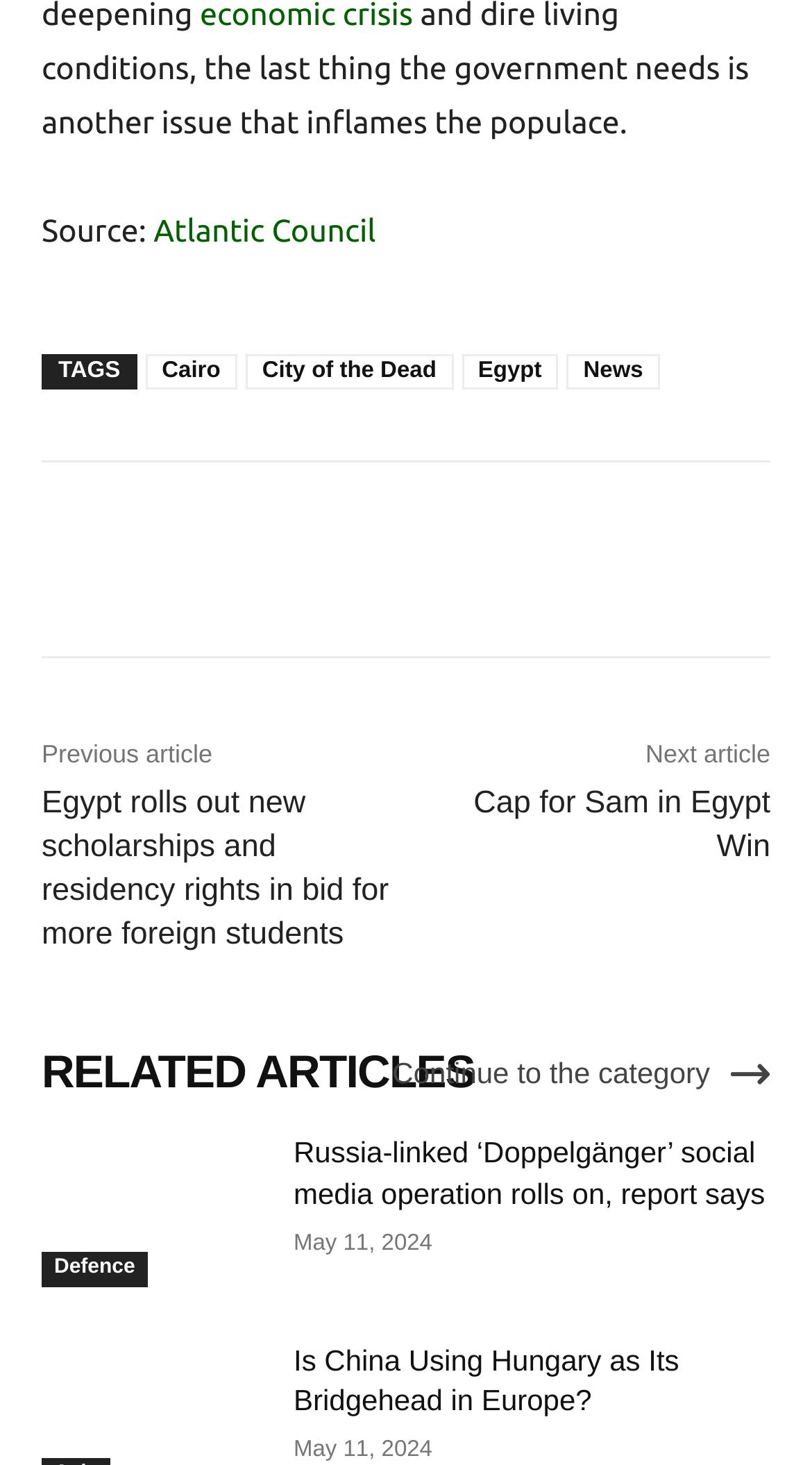Identify the coordinates of the bounding box for the element that must be clicked to accomplish the instruction: "Read the article about Egypt rolling out new scholarships and residency rights".

[0.051, 0.536, 0.479, 0.65]